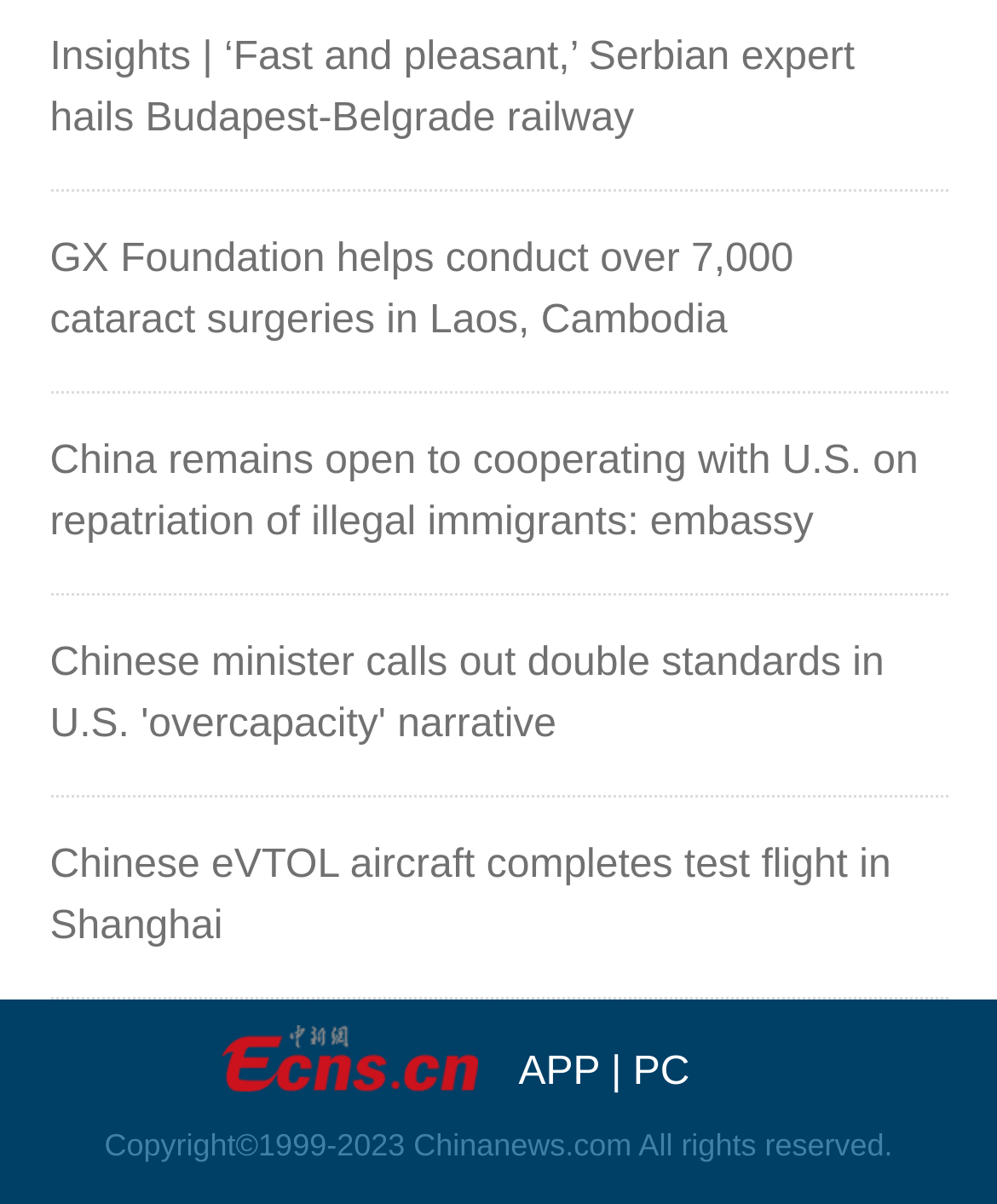Using the elements shown in the image, answer the question comprehensively: How many news links are on the webpage?

I counted the number of link elements with OCR text, which are [140], [141], [142], [143], and [144]. These links have descriptive text, indicating they are news links.